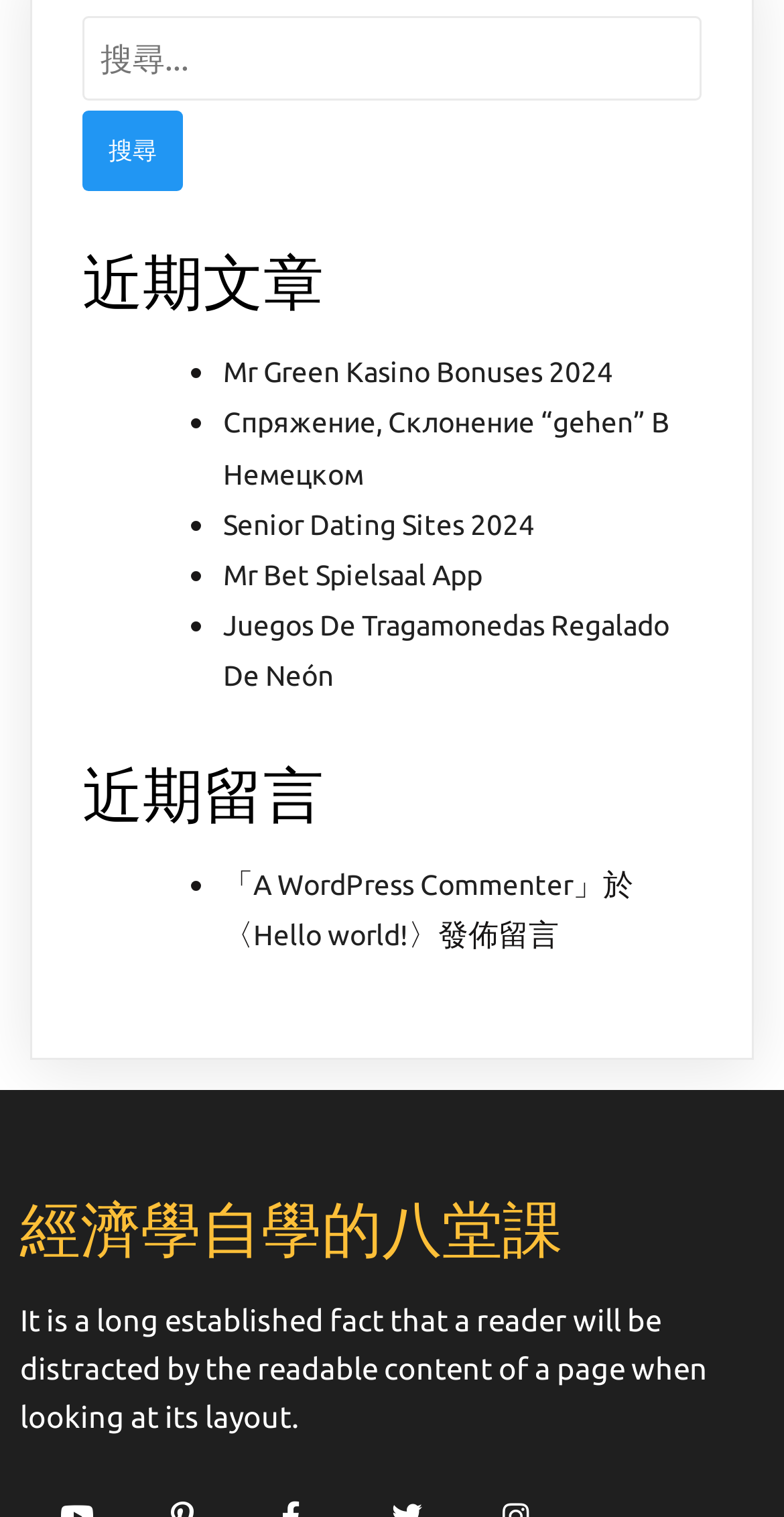What is the purpose of the button next to the search box?
Using the visual information, respond with a single word or phrase.

Search button